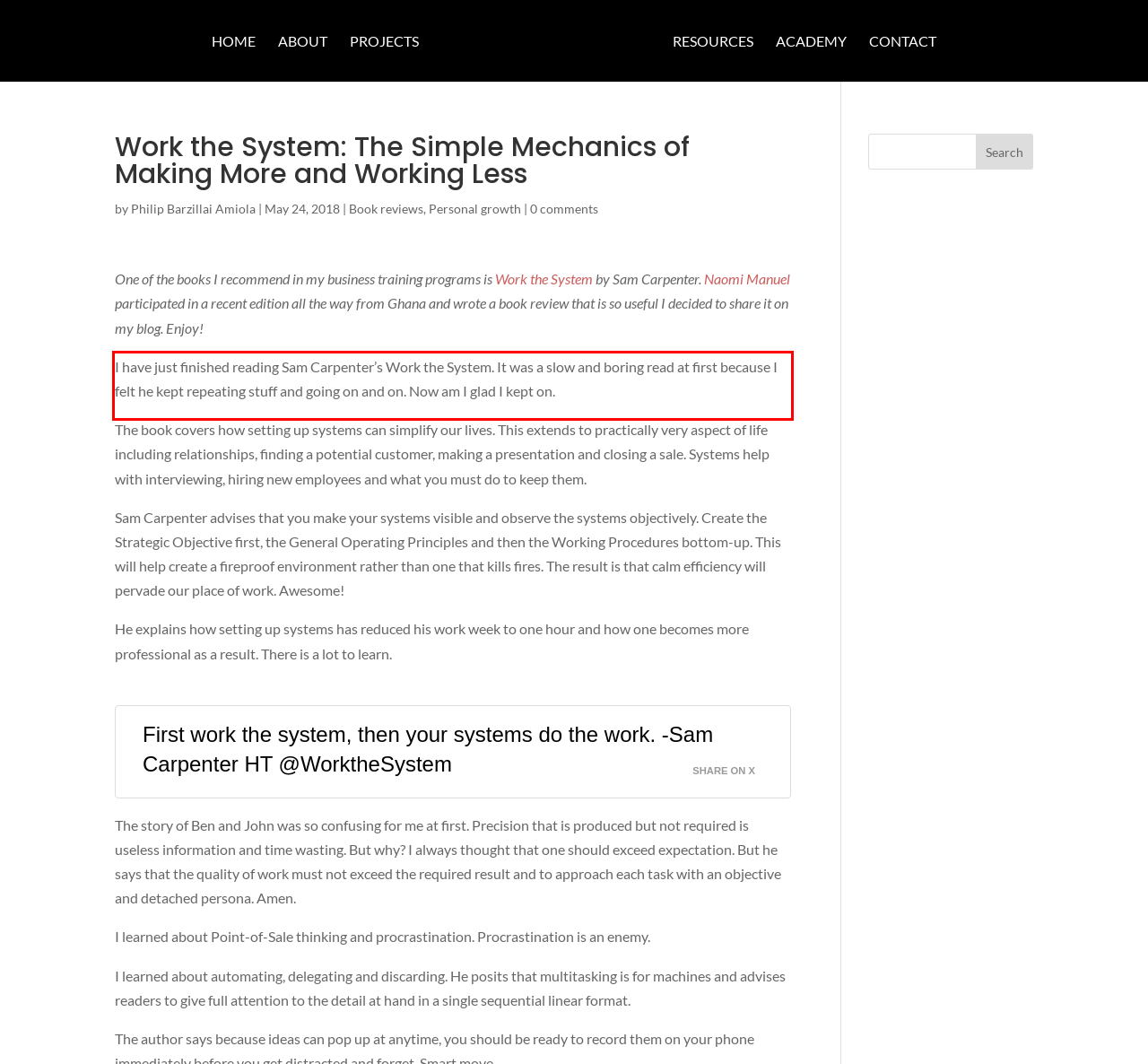Within the provided webpage screenshot, find the red rectangle bounding box and perform OCR to obtain the text content.

I have just finished reading Sam Carpenter’s Work the System. It was a slow and boring read at first because I felt he kept repeating stuff and going on and on. Now am I glad I kept on.